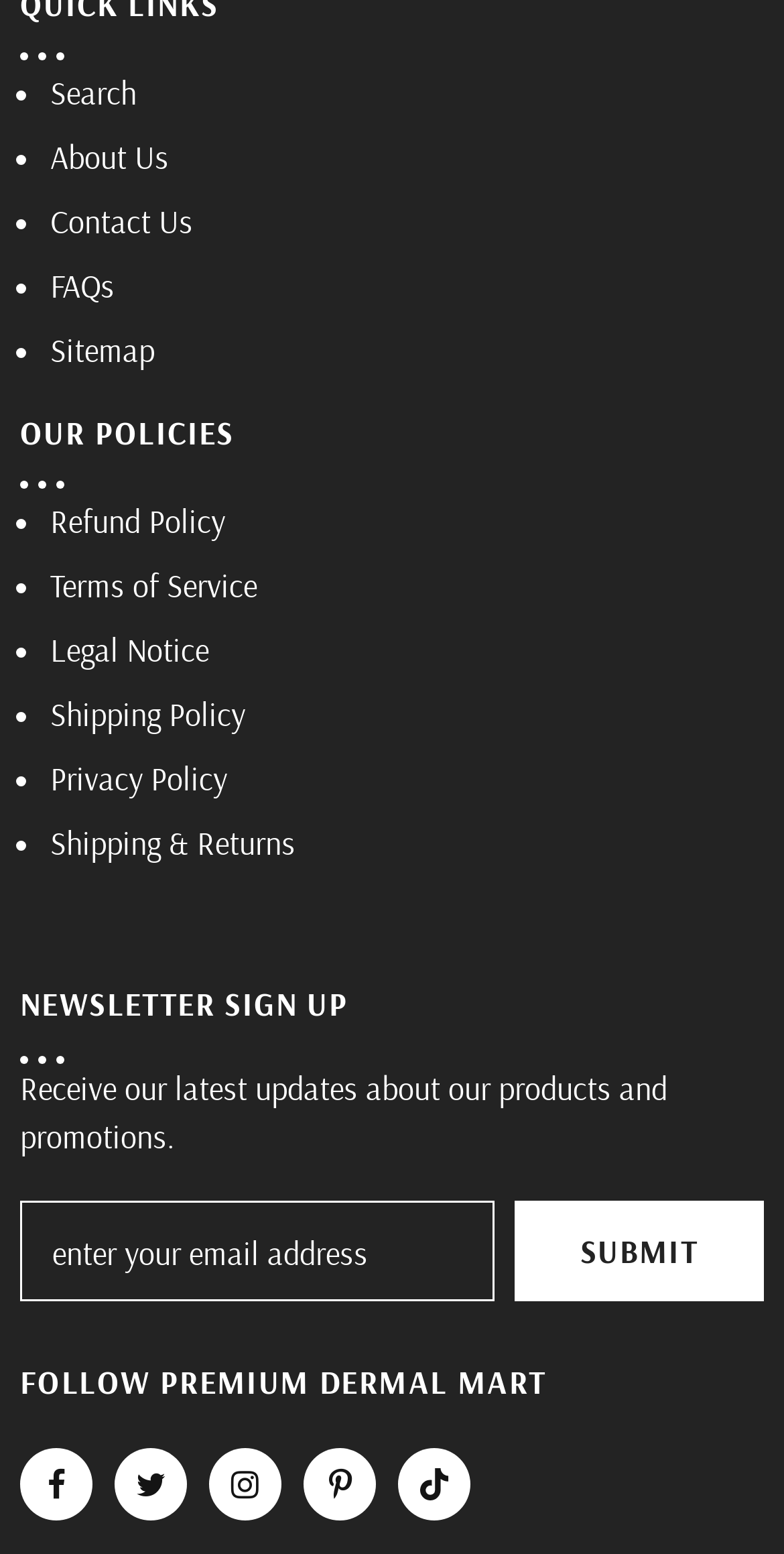Locate the bounding box coordinates of the element that should be clicked to fulfill the instruction: "View About Us page".

[0.064, 0.08, 0.215, 0.121]